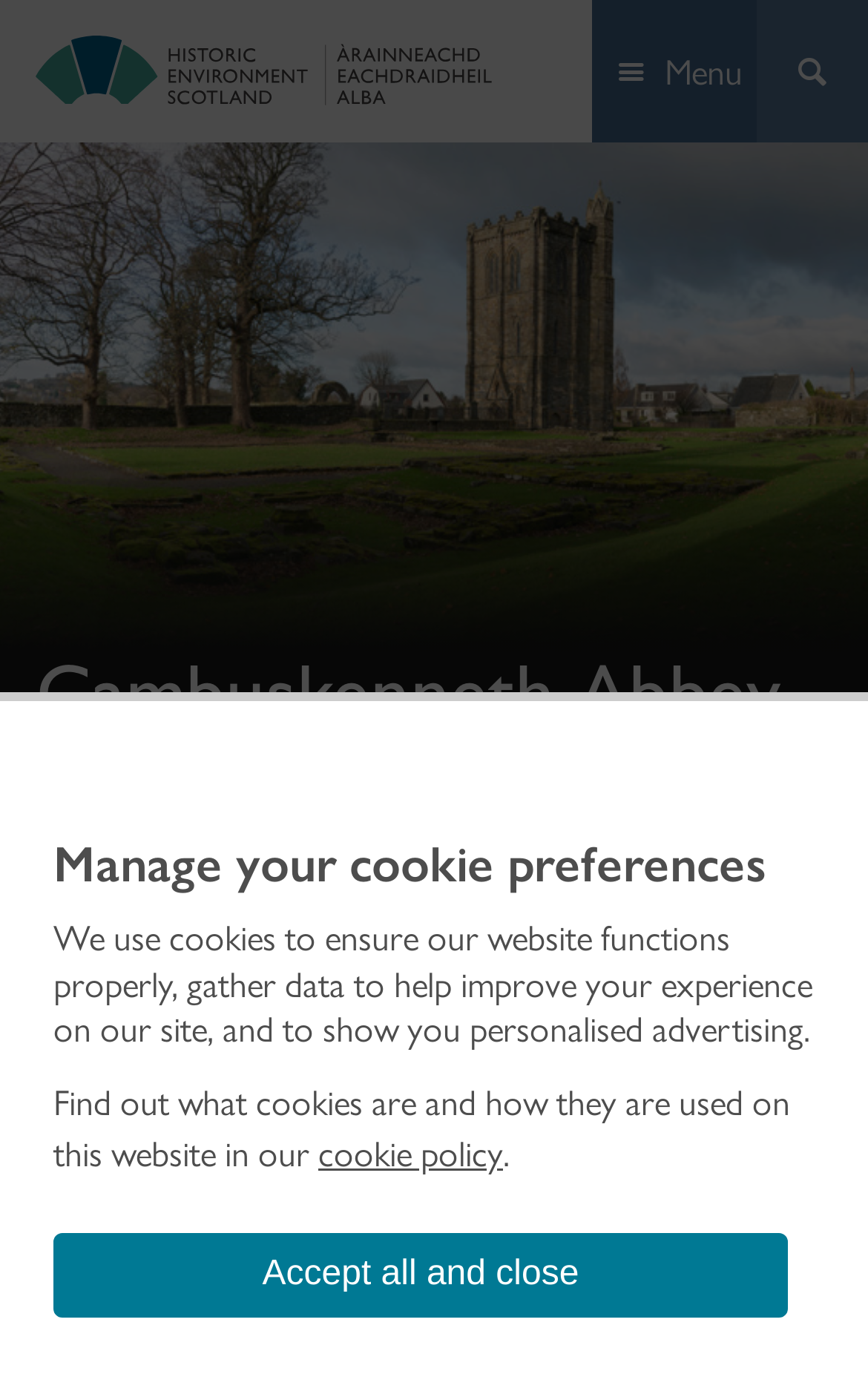Identify the bounding box coordinates for the UI element mentioned here: "Search". Provide the coordinates as four float values between 0 and 1, i.e., [left, top, right, bottom].

[0.872, 0.0, 1.0, 0.103]